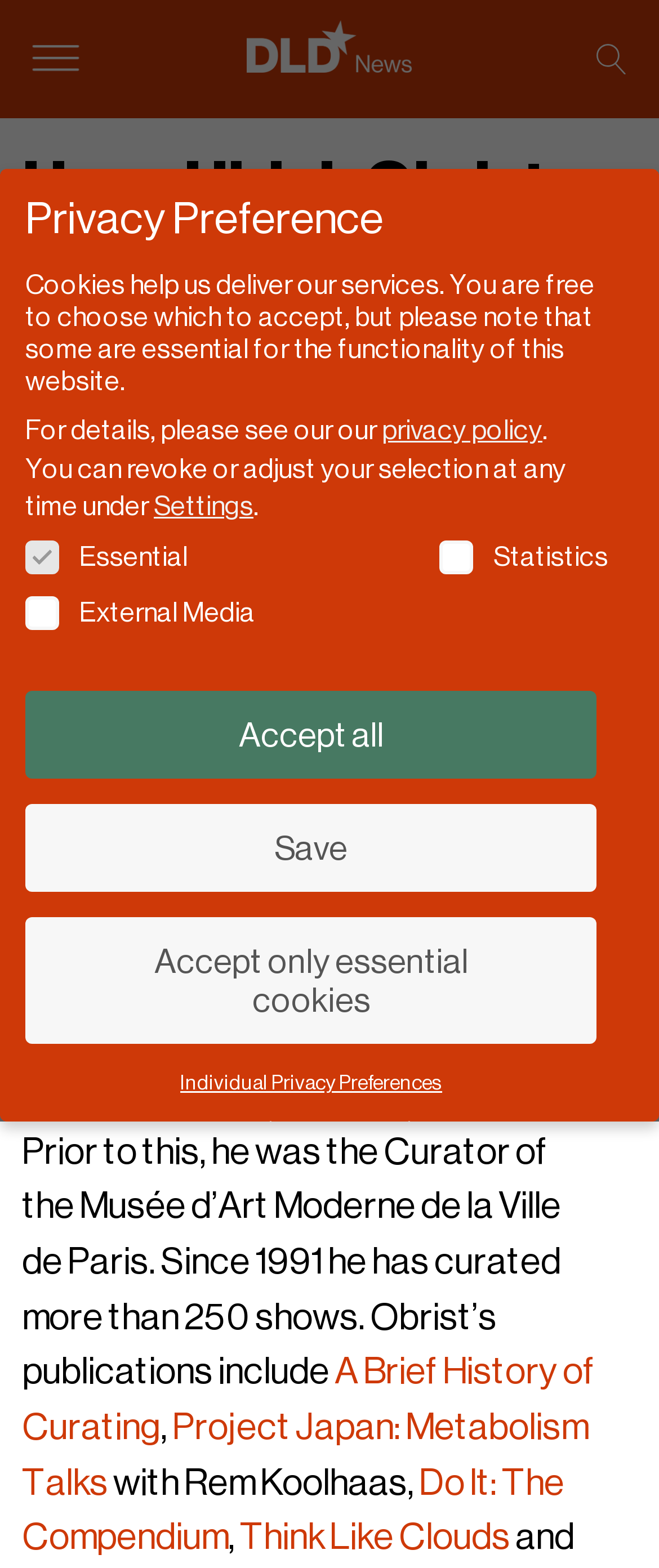What is the name of the publication co-authored by Hans Ulrich Obrist and Rem Koolhaas?
Using the image as a reference, answer the question with a short word or phrase.

Project Japan: Metabolism Talks